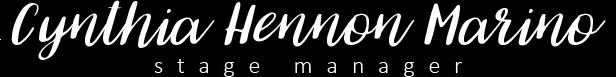Provide a thorough description of the image.

The image features the name "Cynthia Hennon Marino" displayed prominently in an elegant, cursive font, complemented by the title "stage manager" in a more subdued, sans-serif typeface. This design emphasizes Cynthia's professional identity in the theatre industry. The stark black background serves to enhance the visibility of the text, creating a powerful contrast. This logo embodies her artistic flair and professionalism, making it instantly recognizable as part of her brand as a stage manager.